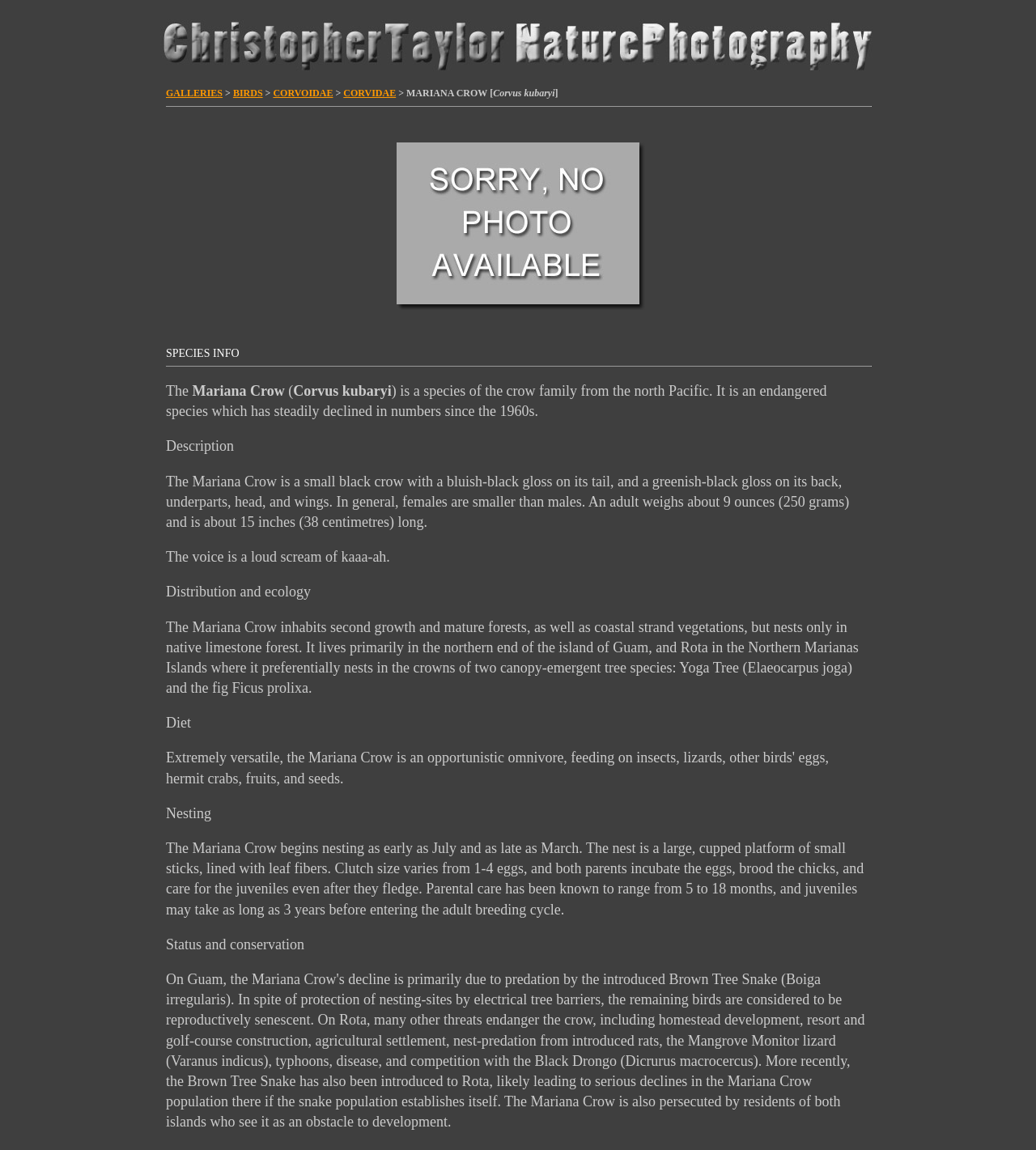Explain the webpage's layout and main content in detail.

This webpage is dedicated to Mariana Crow Pictures and Photos by Christopher Taylor, a photographer specializing in bird, mammal, nature, and wildlife photography. At the top of the page, there is a link to Christopher Taylor's photography website, accompanied by a small image with the same name.

Below this, there is a prominent image related to bird photography, which serves as a header for the rest of the content. Underneath this image, there are several links to different galleries, including "GALLERIES", "BIRDS", "CORVOIDAE", and "CORVIDAE", which are likely categories for the photographer's work.

To the right of these links, there is a table with two rows, each containing two cells. The top-left cell contains the text "Mariana Crow Picture" and an image of a Mariana Crow. The top-right cell is empty. The bottom-left cell contains a brief description of the Mariana Crow, including its scientific name, Corvus kubaryi, and the fact that it is an endangered species. The bottom-right cell is empty.

Below this table, there is a section dedicated to the Mariana Crow, which includes a description of the species, its physical characteristics, voice, distribution, ecology, diet, nesting habits, and conservation status. The text is divided into several paragraphs, each with a bold heading indicating the topic.

Throughout the page, there are several images related to nature and wildlife photography, including a small image of a bird in the top-right corner of the page. The overall layout is organized and easy to navigate, with clear headings and concise text.